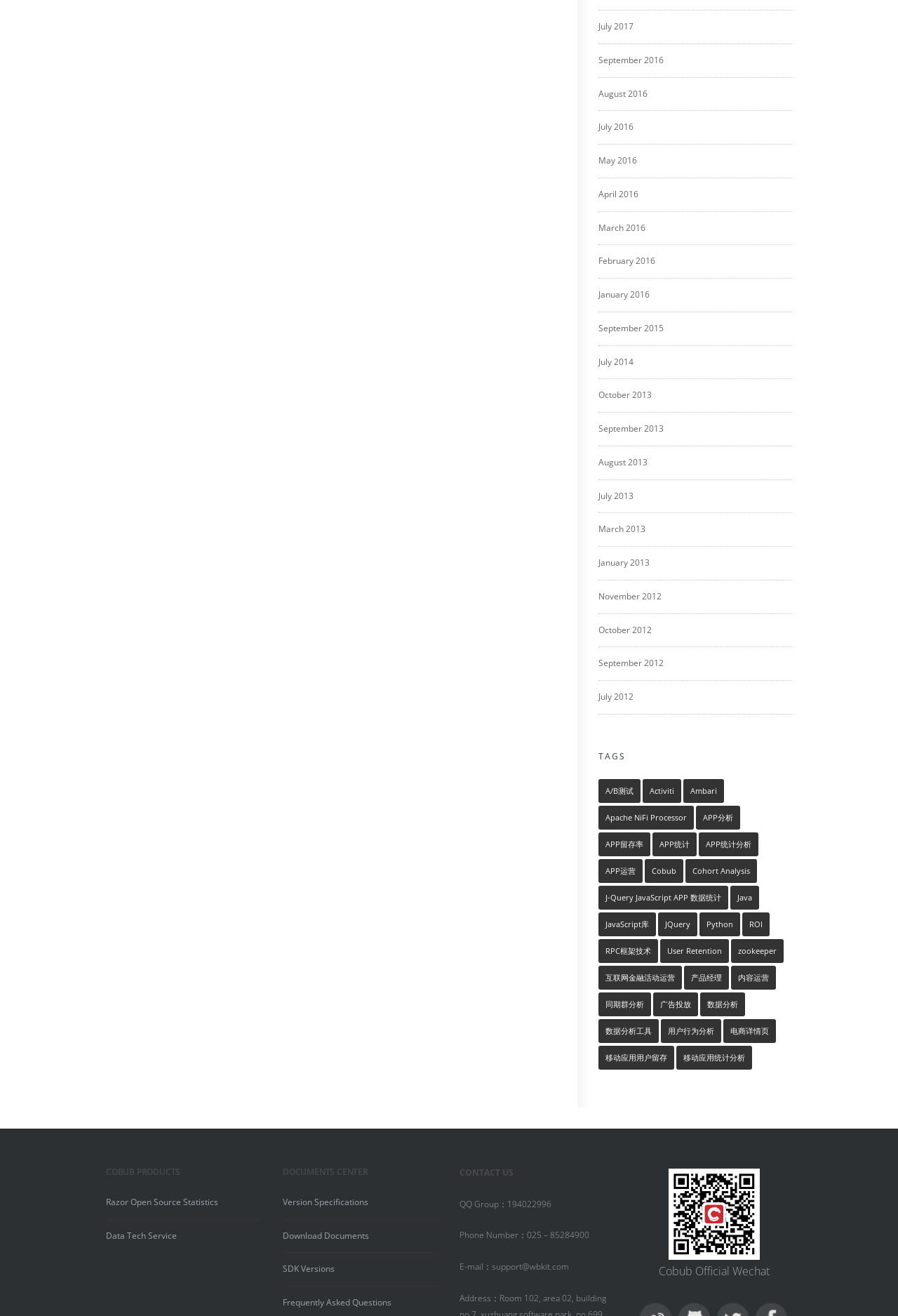Please find the bounding box coordinates of the element that must be clicked to perform the given instruction: "Click on July 2017". The coordinates should be four float numbers from 0 to 1, i.e., [left, top, right, bottom].

[0.666, 0.015, 0.705, 0.025]